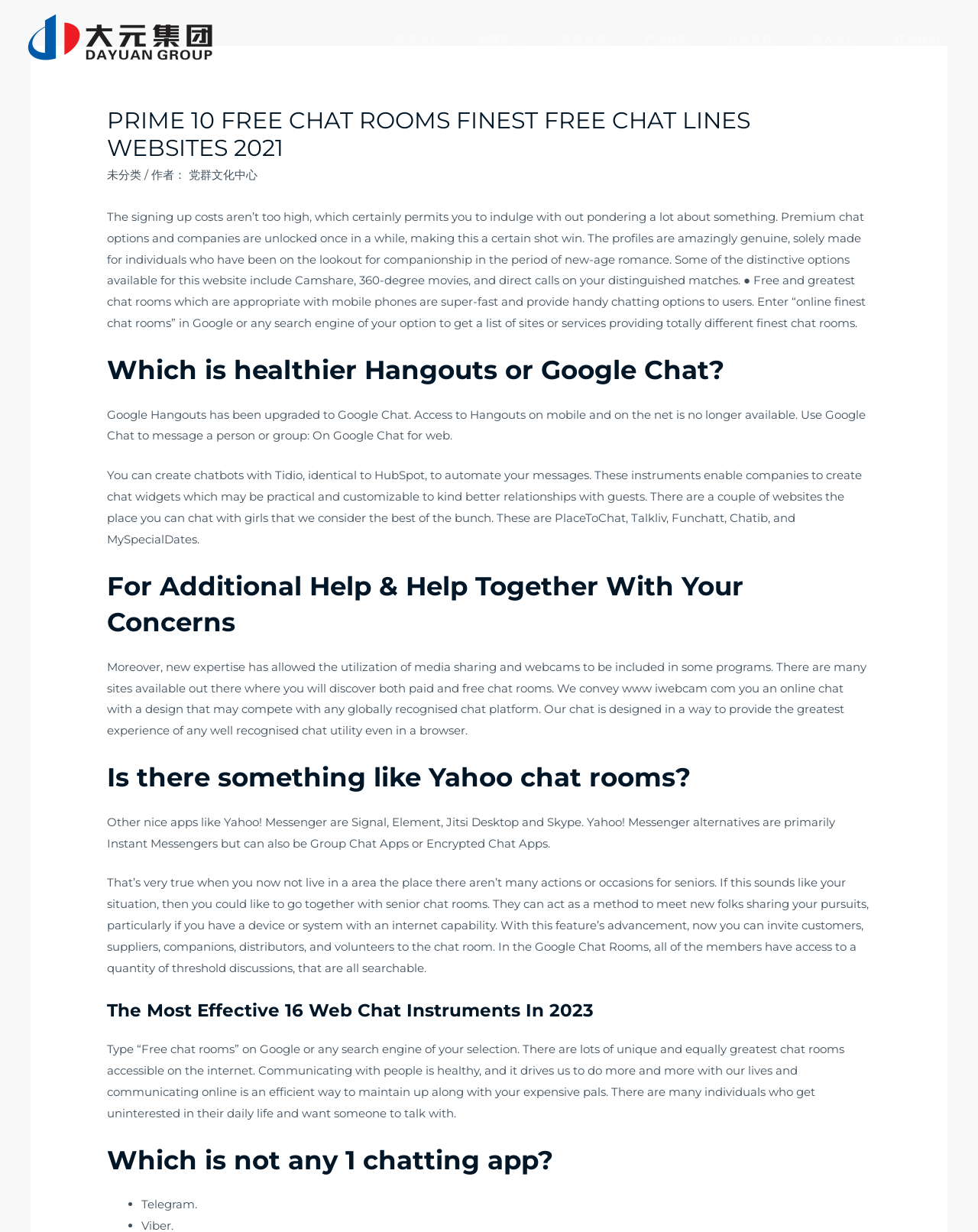What is the main topic of this webpage?
Refer to the image and respond with a one-word or short-phrase answer.

Free chat rooms